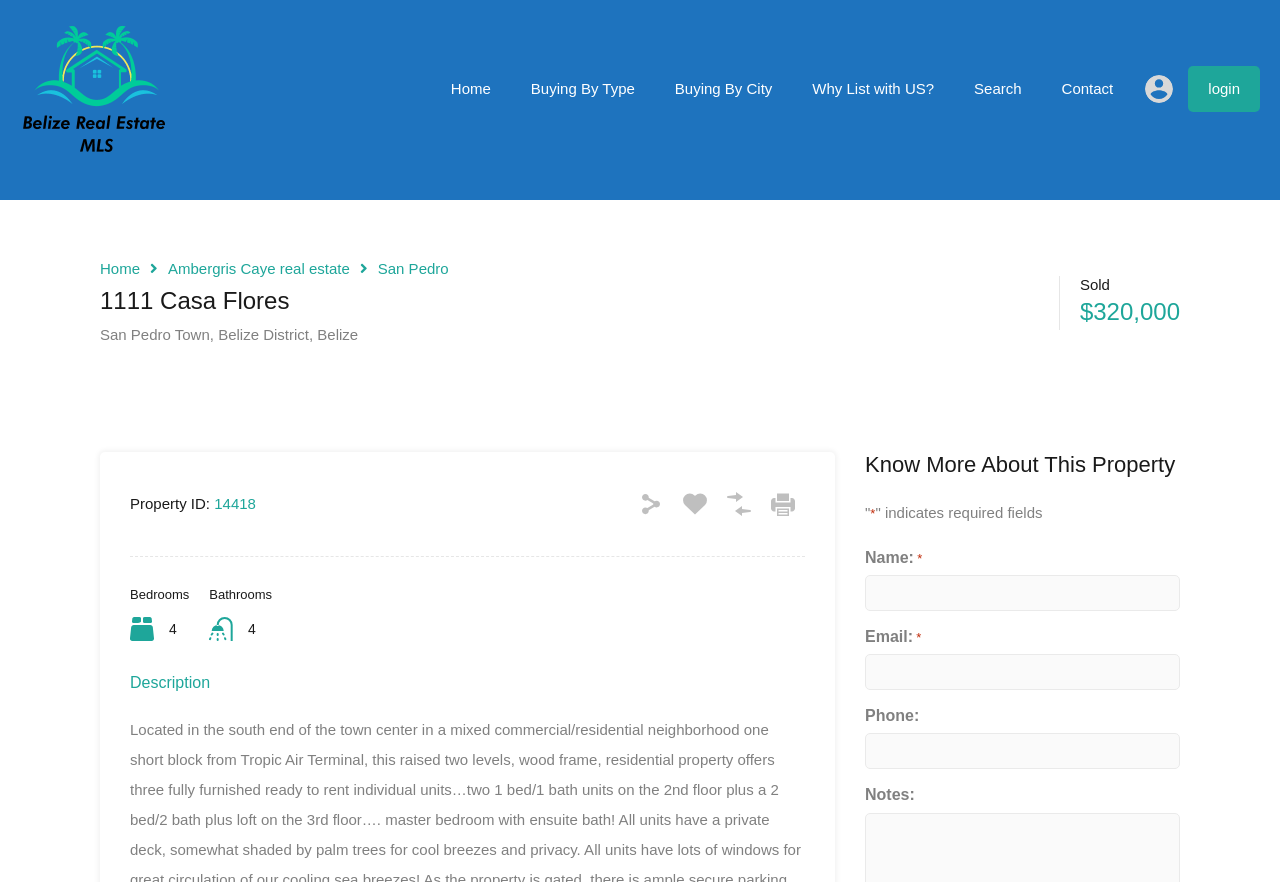Locate the heading on the webpage and return its text.

1111 Casa Flores